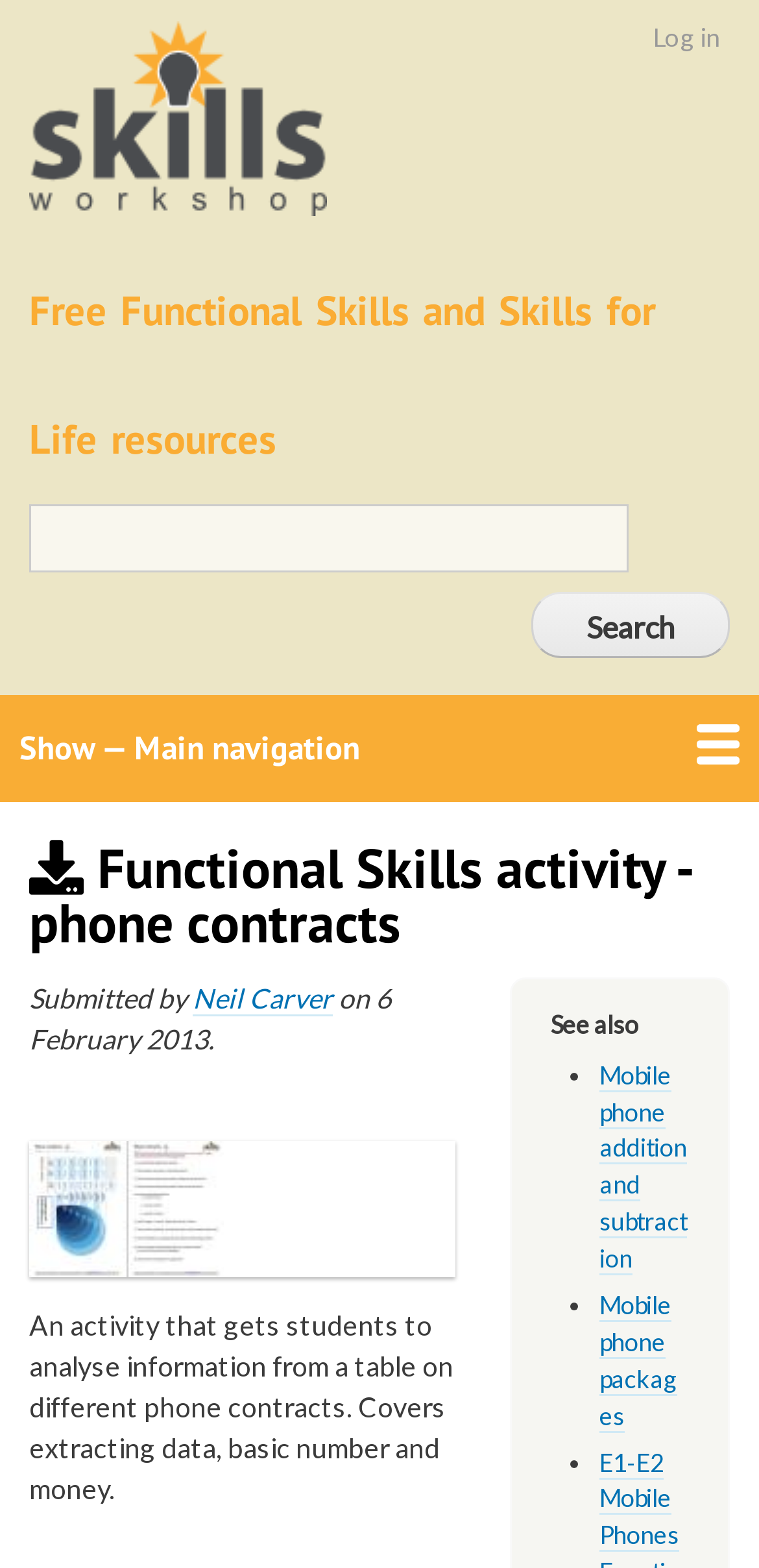Analyze the image and deliver a detailed answer to the question: What is the name of the author who submitted this activity?

I found the author's name by looking at the text 'Submitted by' and the link next to it, which says 'Neil Carver'.